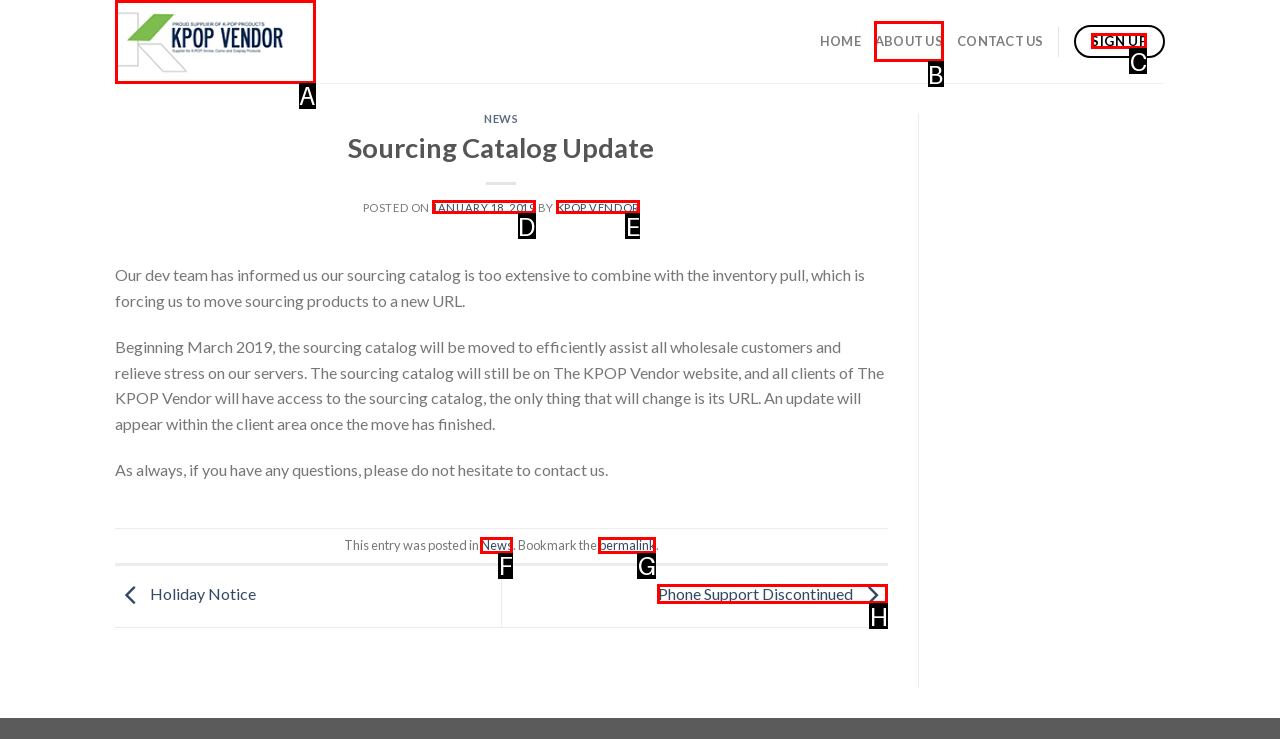Determine which HTML element to click to execute the following task: sign up Answer with the letter of the selected option.

C